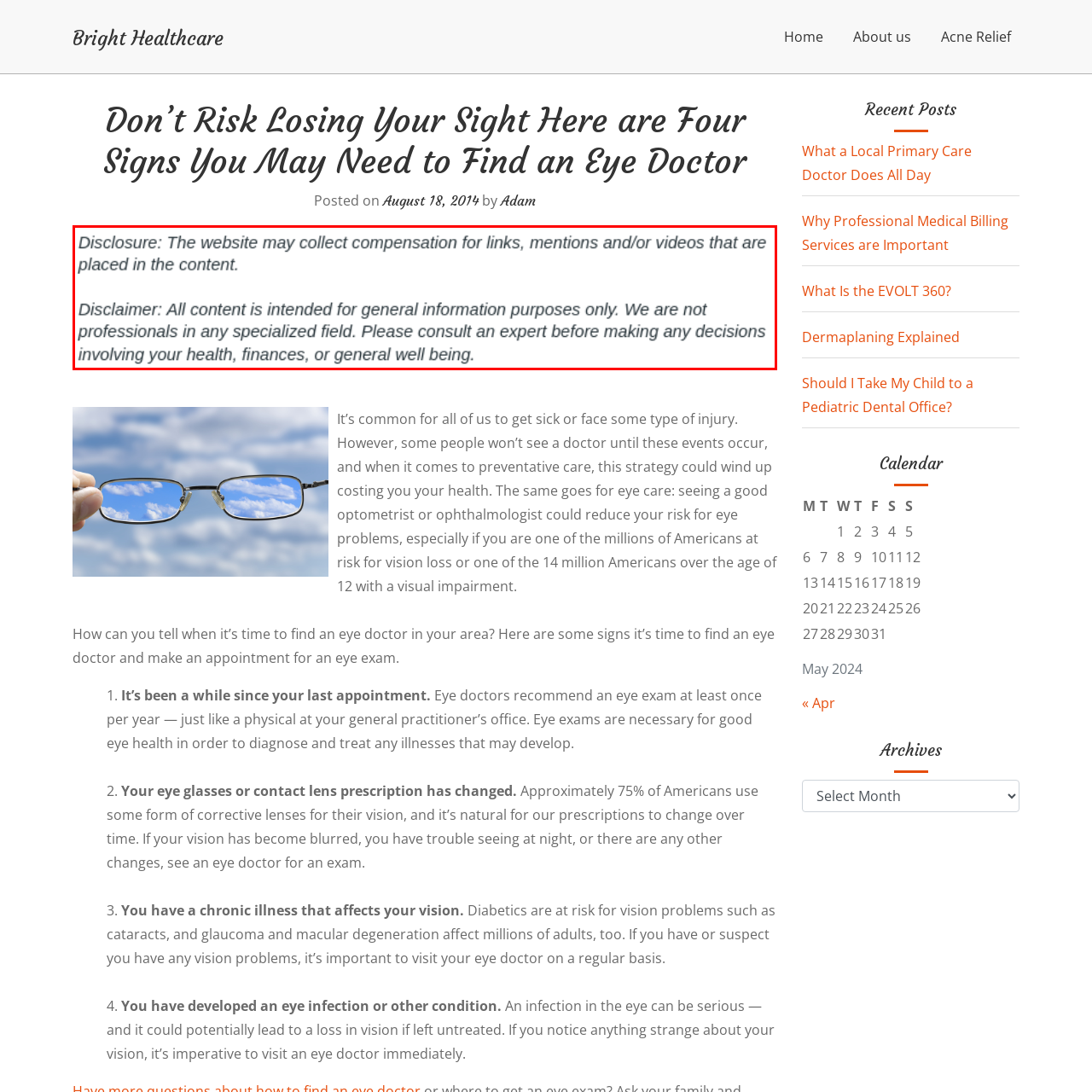Offer an in-depth description of the scene contained in the red rectangle.

The image features a disclosure and disclaimer text that highlights important information regarding the content of the website. The disclosure informs readers that the site may receive compensation for links, mentions, or videos present in the content, emphasizing transparency about potential financial incentives. The disclaimer clarifies that all content is intended for informational purposes and urges readers to consult experts before making decisions related to their health, finances, or overall well-being. This context serves to guide users in understanding the nature and limitations of the information provided on the site.